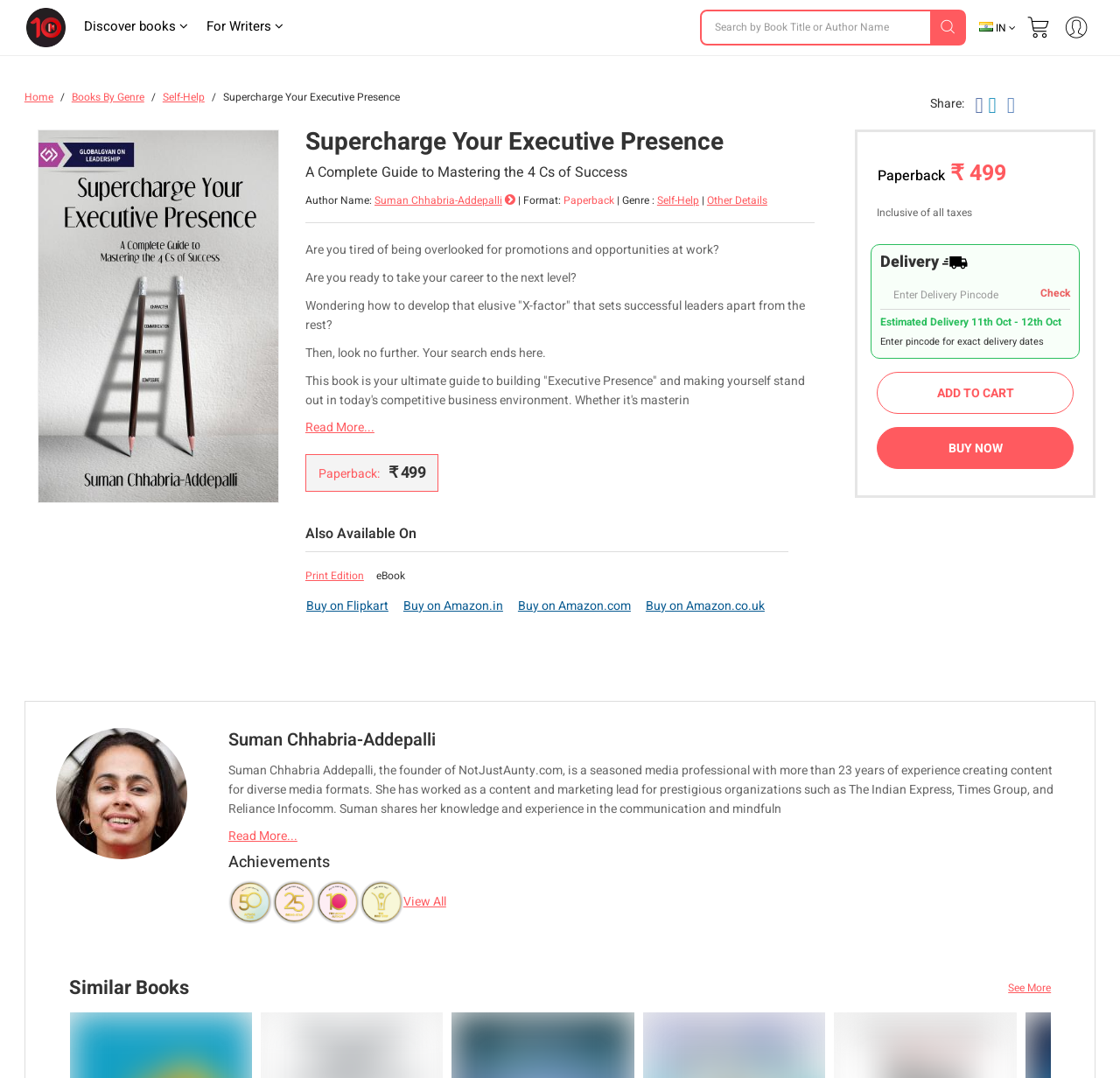What is the estimated delivery date?
Kindly offer a comprehensive and detailed response to the question.

I found the estimated delivery date by looking at the alert box that says 'Estimated Delivery 11th Oct - 12th Oct'.